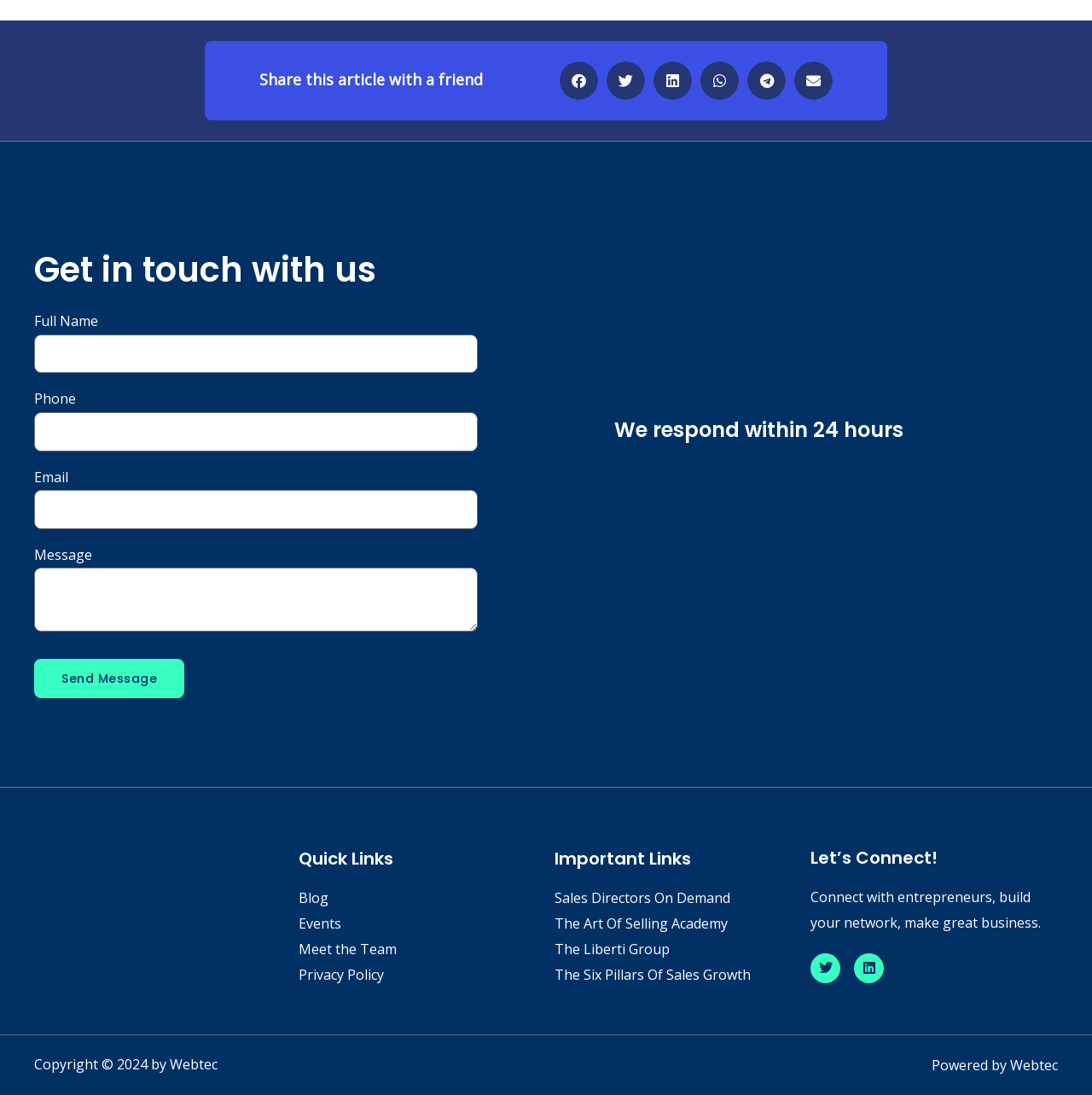Given the webpage screenshot, identify the bounding box of the UI element that matches this description: "Sales Directors On Demand".

[0.508, 0.812, 0.727, 0.828]